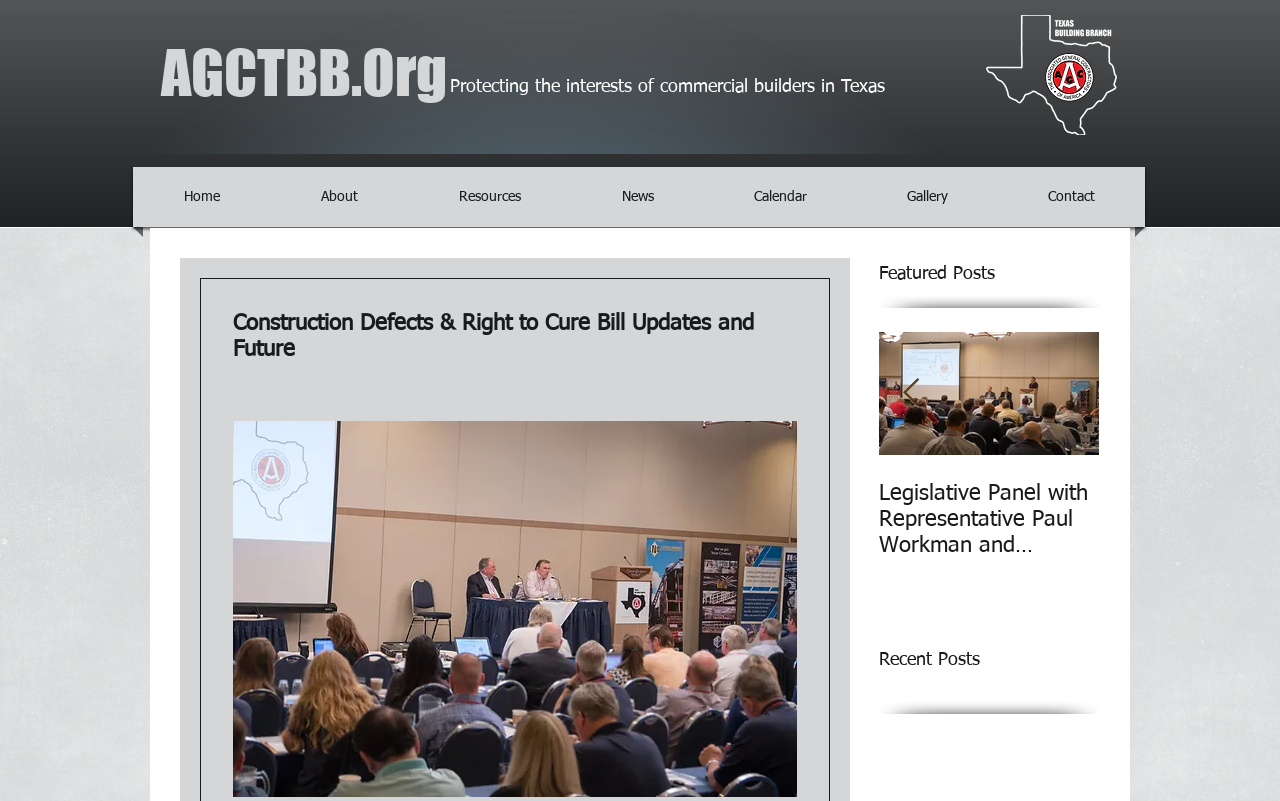Please specify the bounding box coordinates for the clickable region that will help you carry out the instruction: "View the Construction Defects & Right to Cure Bill Updates and Future post".

[0.515, 0.601, 0.687, 0.698]